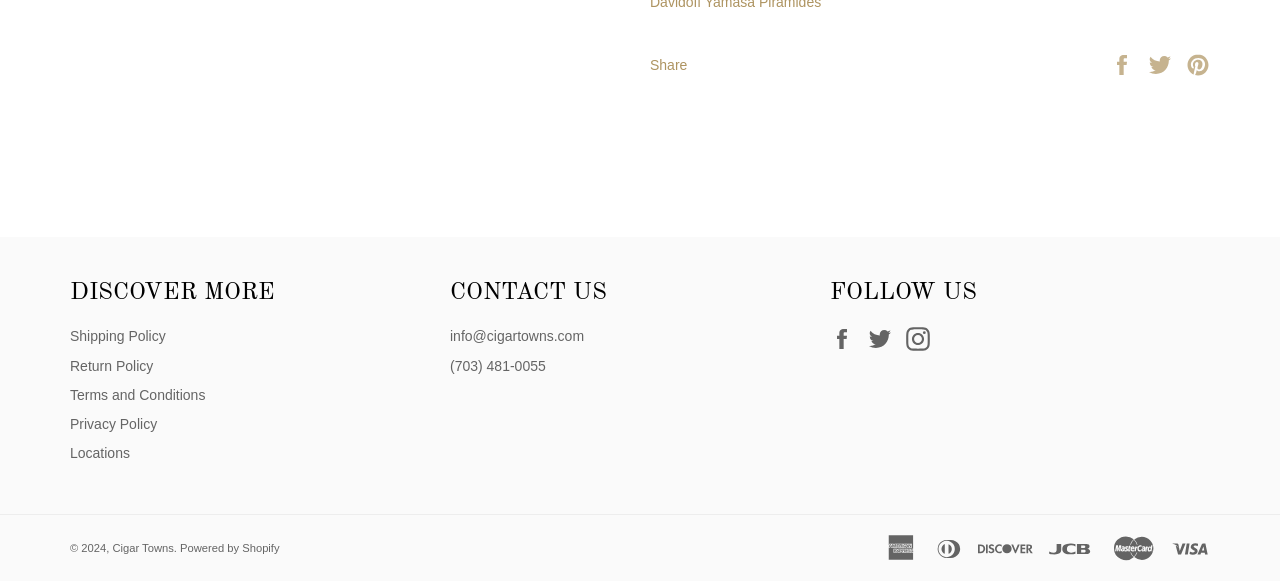Identify the bounding box coordinates of the region that should be clicked to execute the following instruction: "Contact us through email".

[0.352, 0.57, 0.456, 0.598]